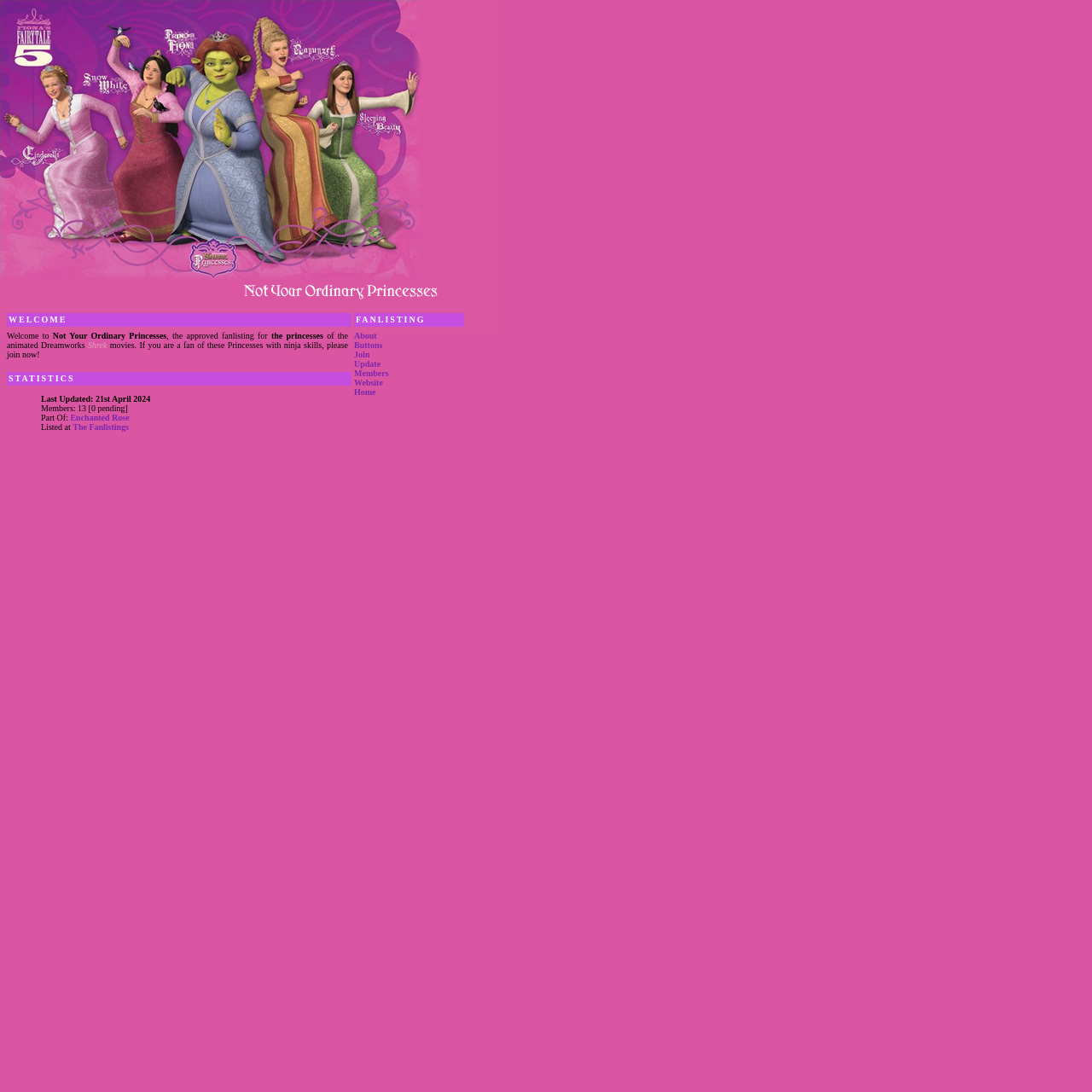Please look at the image and answer the question with a detailed explanation: When was the fanlisting last updated?

The last updated date can be found in the blockquote element under the 'STATISTICS' heading, where it is stated 'Last Updated: 21st April 2024'.